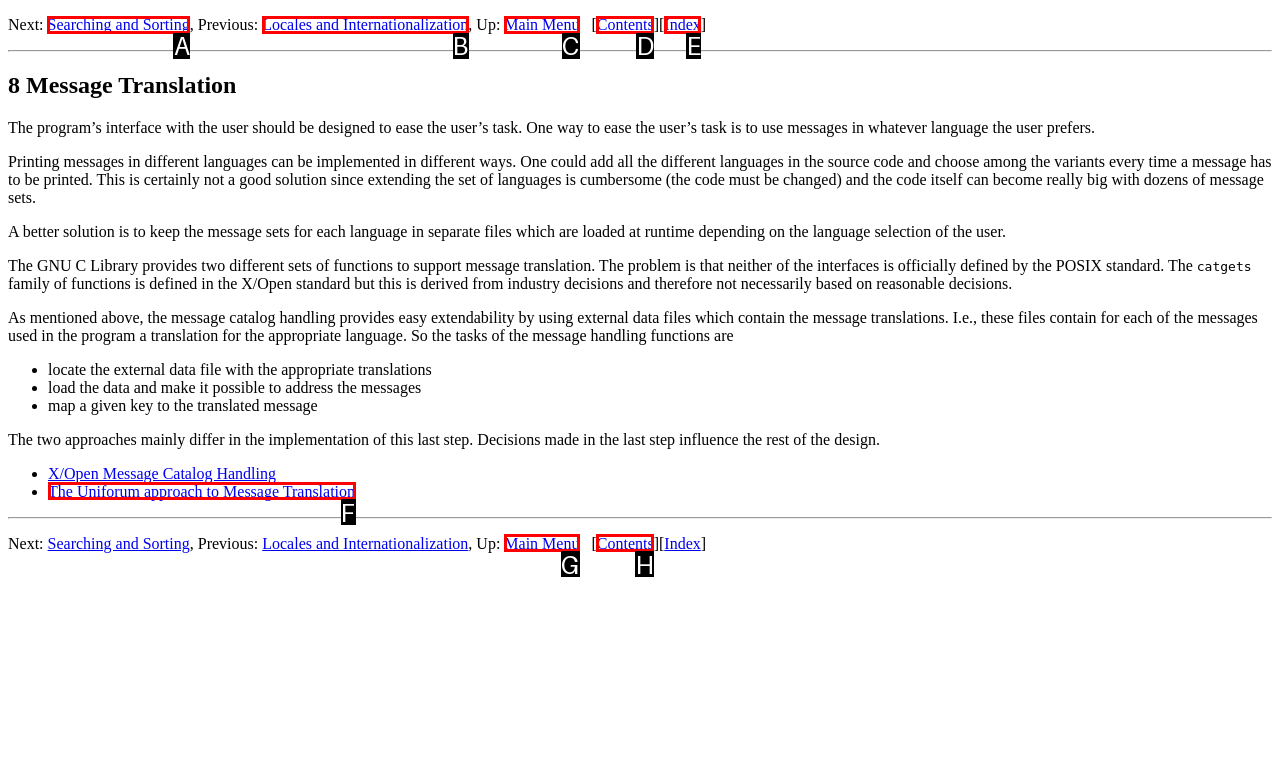Given the description: Searching and Sorting, identify the matching HTML element. Provide the letter of the correct option.

A